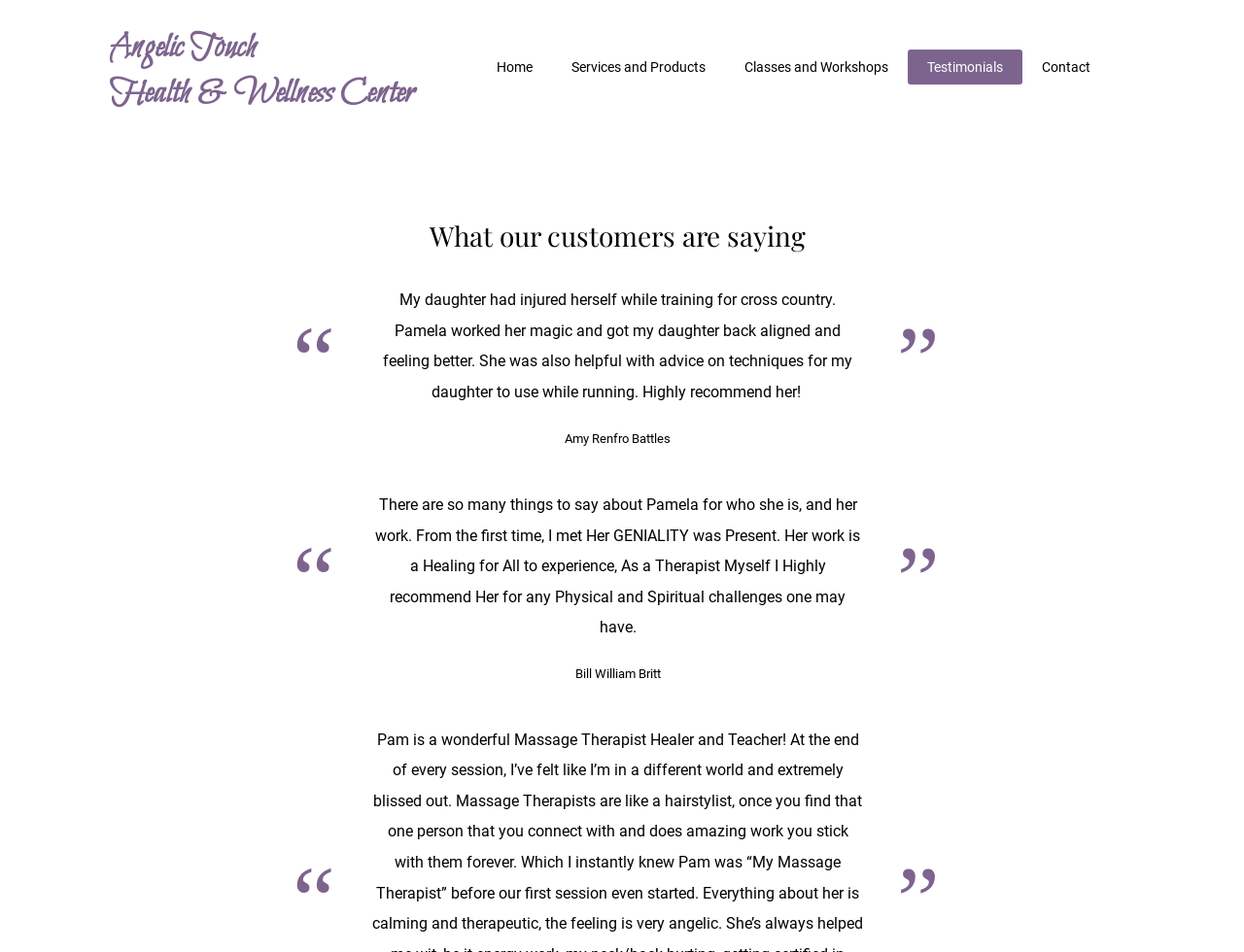Who wrote the first testimonial?
Please answer the question with as much detail and depth as you can.

I found the answer by looking at the StaticText element with the text 'Amy Renfro Battles' which is located below the first testimonial text, and it appears to be the name of the person who wrote the testimonial.